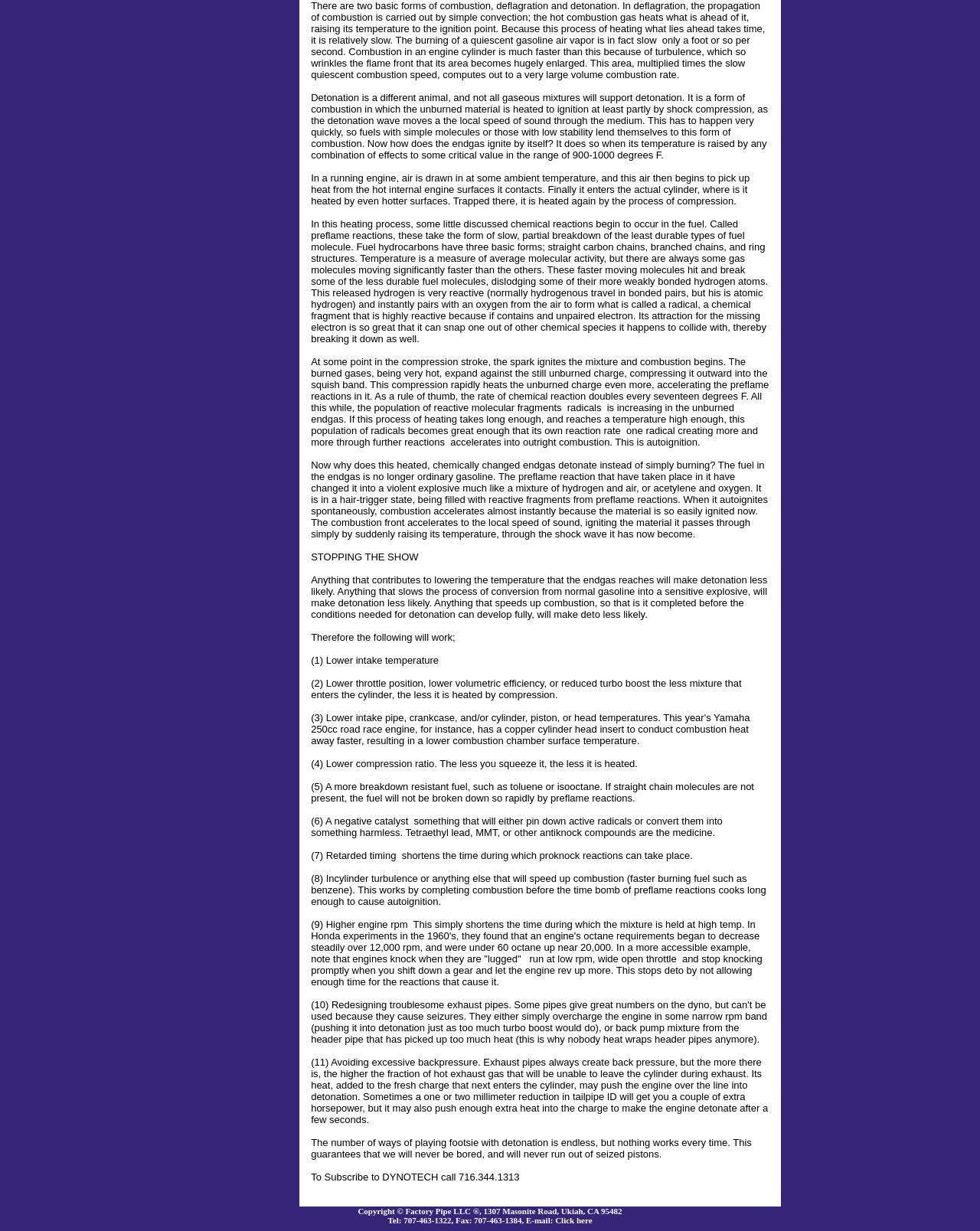Please provide a comprehensive response to the question below by analyzing the image: 
What is the purpose of preflame reactions?

According to the webpage, preflame reactions occur in the fuel and break down the least durable types of fuel molecules, releasing reactive fragments that can lead to autoignition.